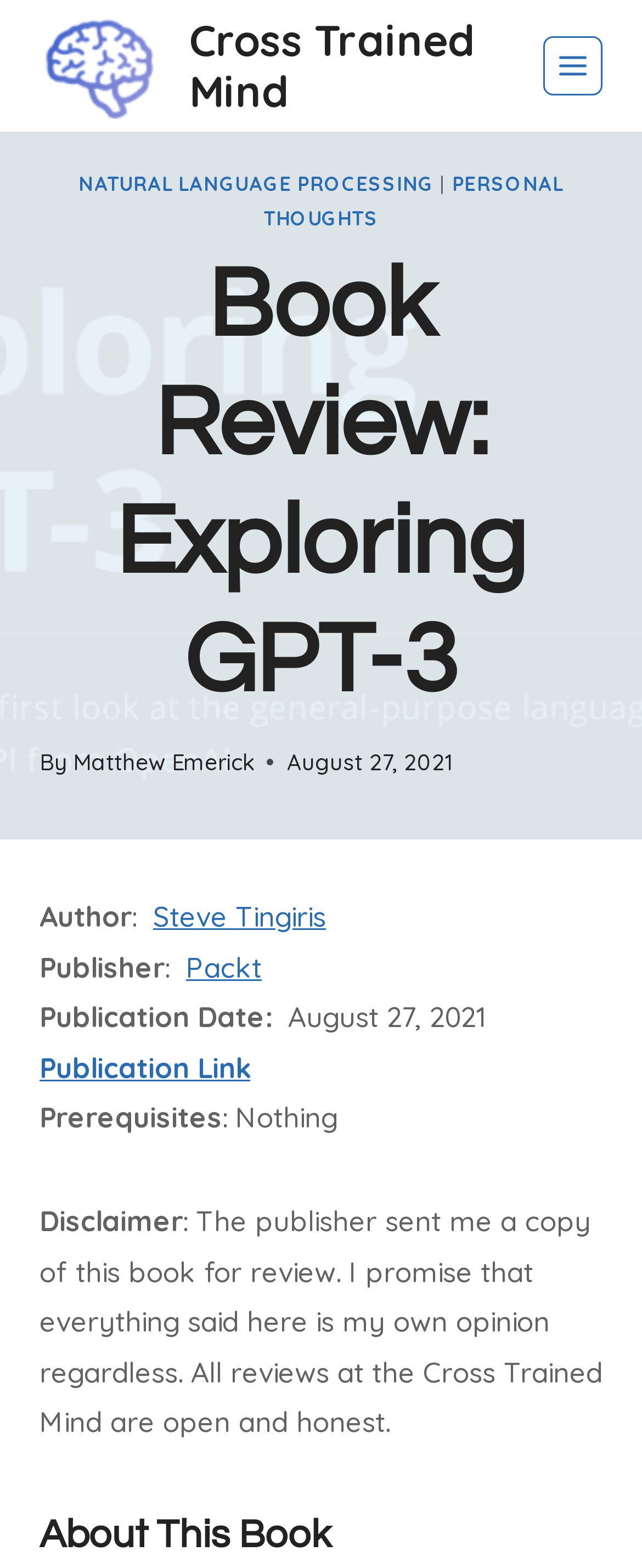Who is the author of this book?
Could you give a comprehensive explanation in response to this question?

The author of the book is mentioned in the webpage as 'Steve Tingiris', which is stated in the section that provides information about the book, including the author, publisher, and publication date.